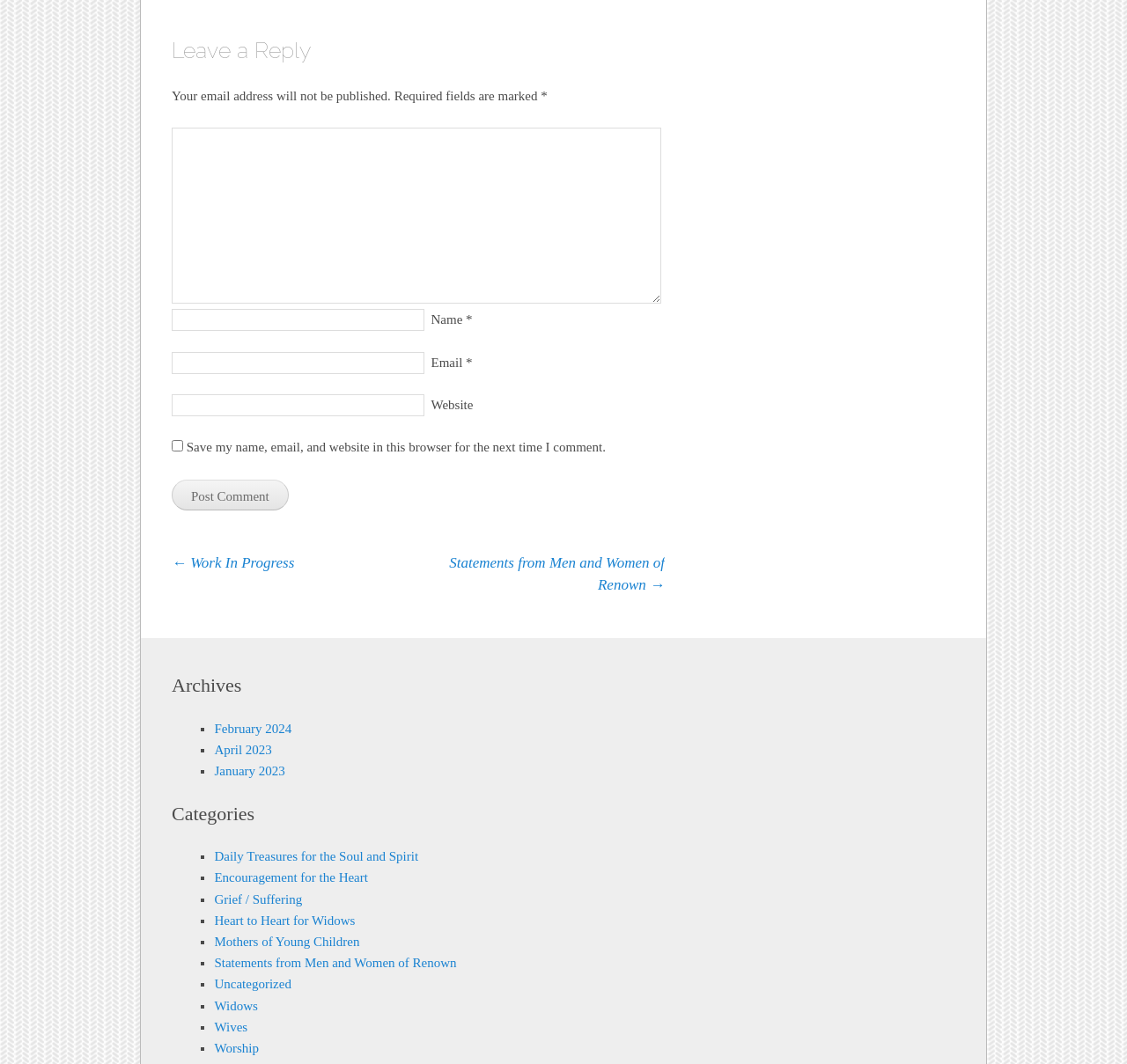How many textboxes are there?
Refer to the image and answer the question using a single word or phrase.

4